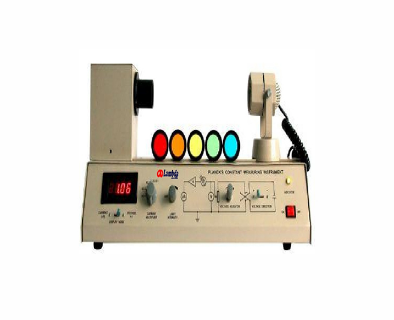Respond concisely with one word or phrase to the following query:
What colors are the illuminated filters?

Red, orange, yellow, green, blue, and violet